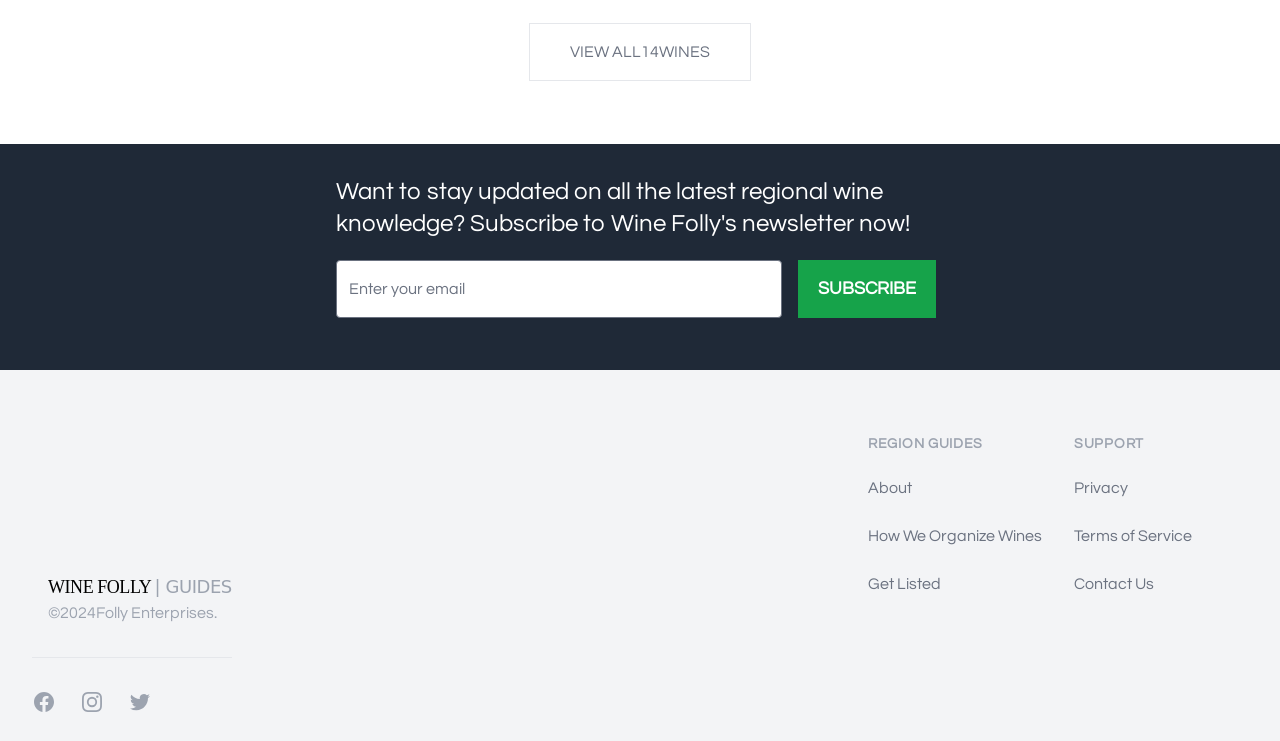Given the element description: "name="email" placeholder="Enter your email"", predict the bounding box coordinates of the UI element it refers to, using four float numbers between 0 and 1, i.e., [left, top, right, bottom].

[0.262, 0.351, 0.611, 0.429]